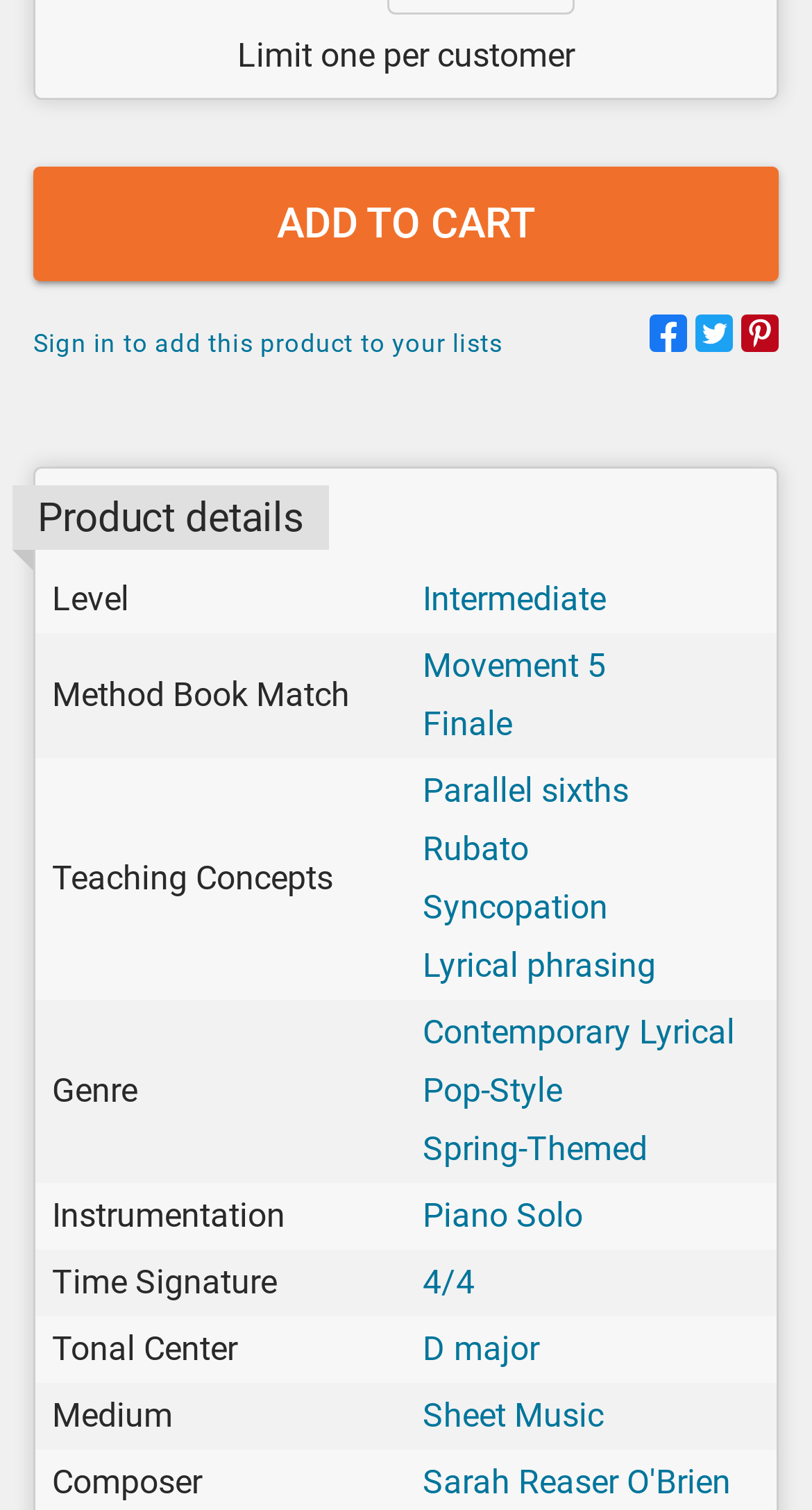Using the information in the image, give a detailed answer to the following question: What are the sharing options available?

The webpage provides links to share the product on Facebook, Twitter, and Pinterest, as indicated by the presence of corresponding images and links.